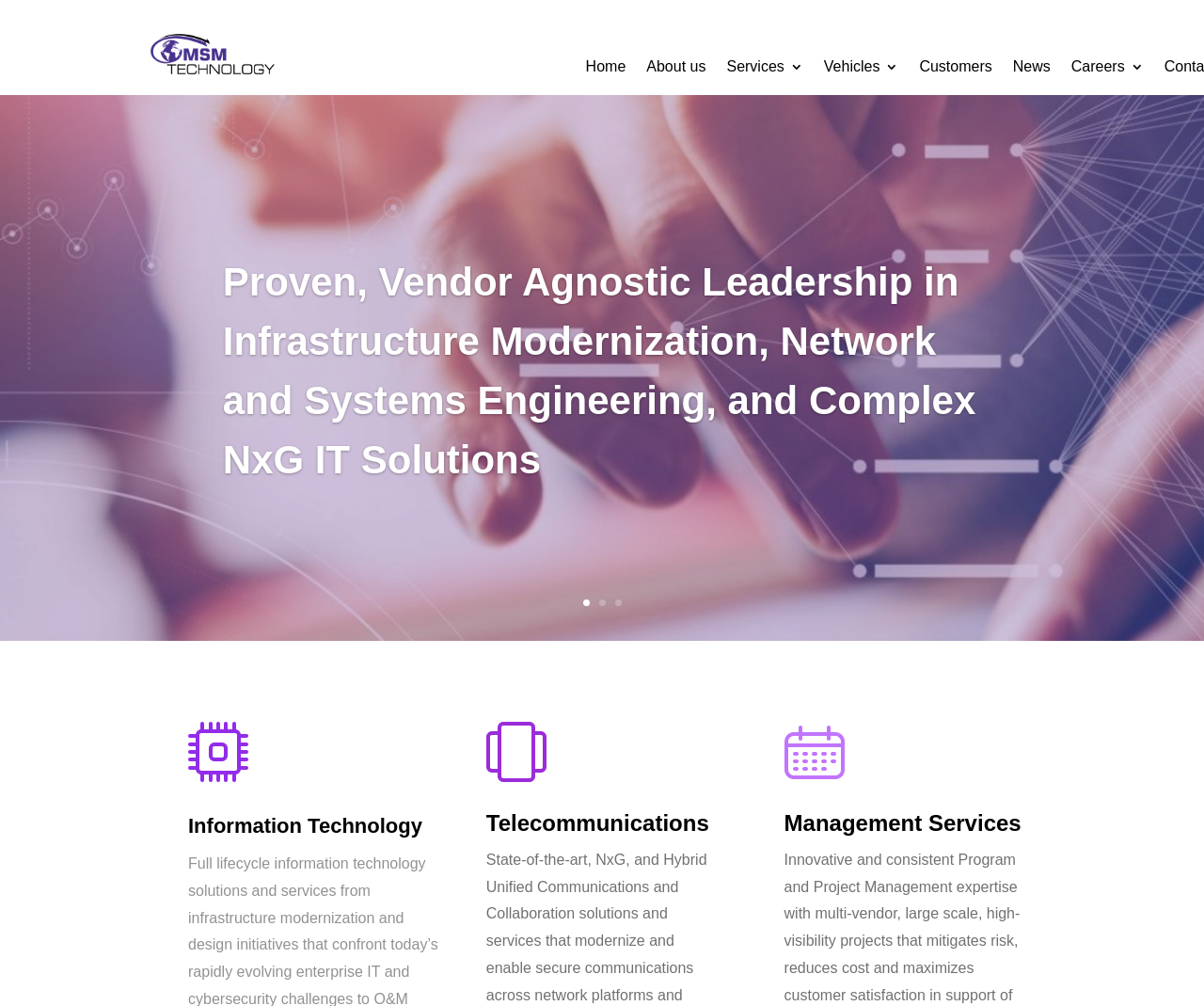Carefully observe the image and respond to the question with a detailed answer:
How many columns are there in the layout table?

I analyzed the bounding box coordinates of the layout table and its child elements. The layout table has a wide bounding box that spans almost the entire width of the webpage, and its child elements are stacked vertically. Therefore, I conclude that there is only 1 column in the layout table.